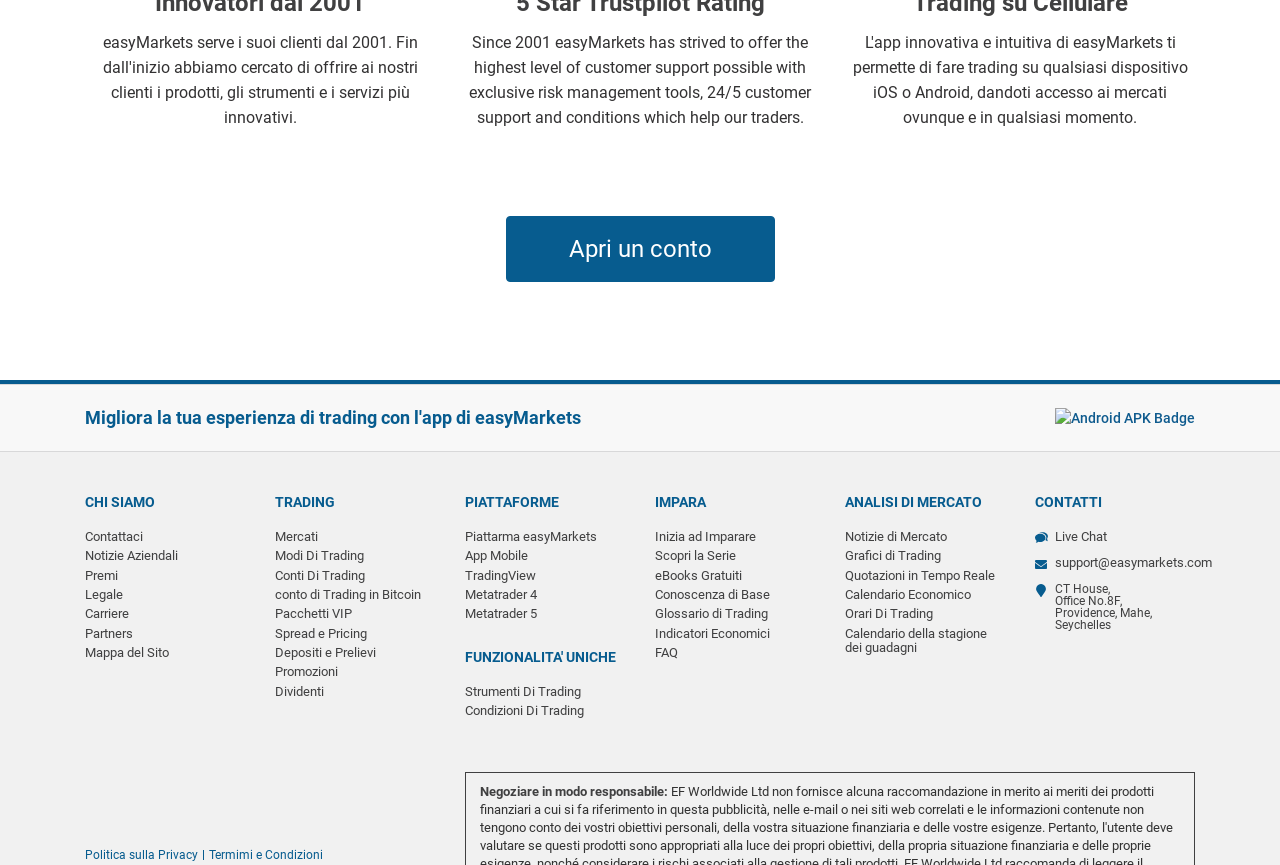Provide the bounding box coordinates for the area that should be clicked to complete the instruction: "Open an account".

[0.395, 0.25, 0.605, 0.326]